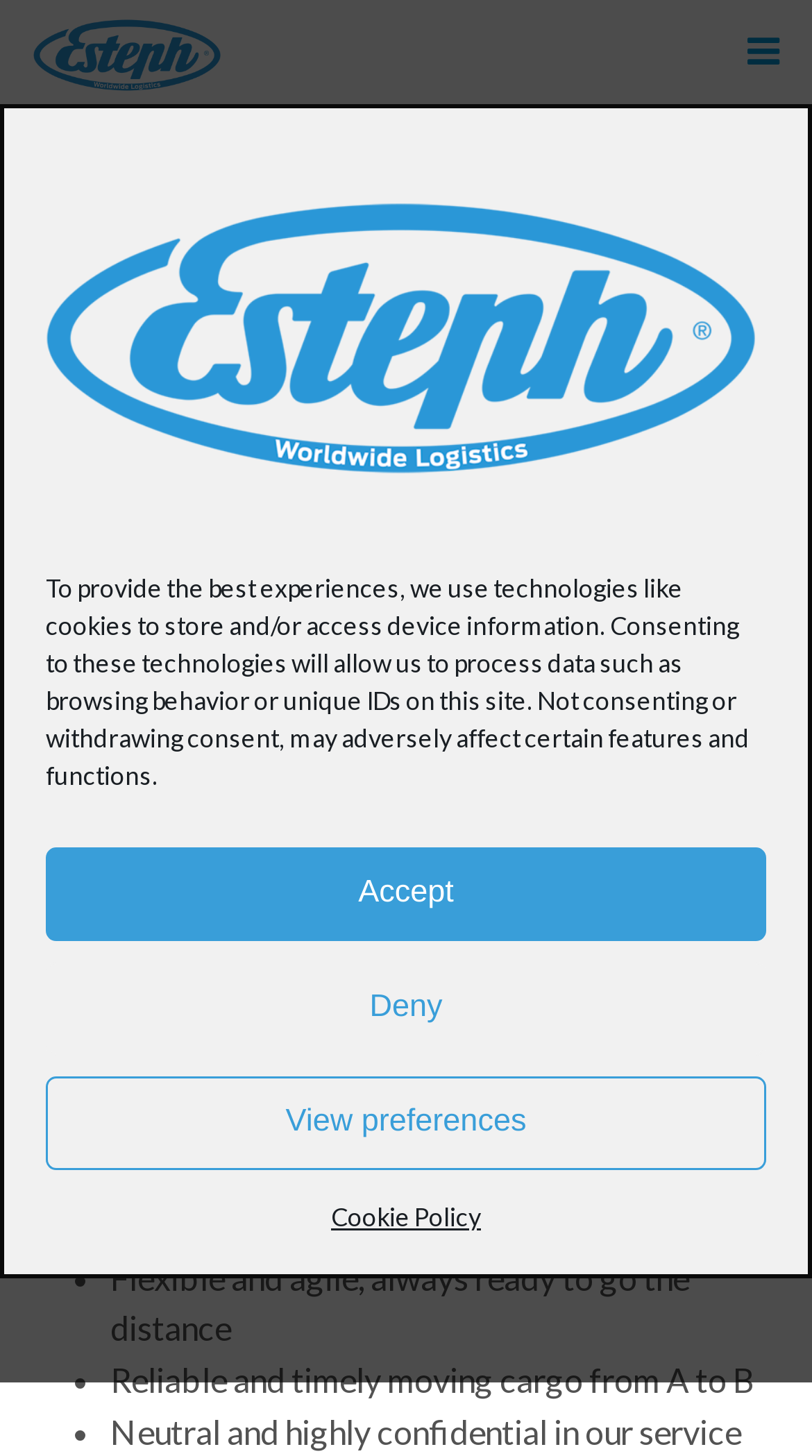What is the purpose of the technologies used by Esteph Logistics?
Provide a well-explained and detailed answer to the question.

The cookie consent dialog box explains that the technologies used by Esteph Logistics, such as cookies, are used to store and/or access device information, which will allow the company to process data such as browsing behavior or unique IDs on the site.